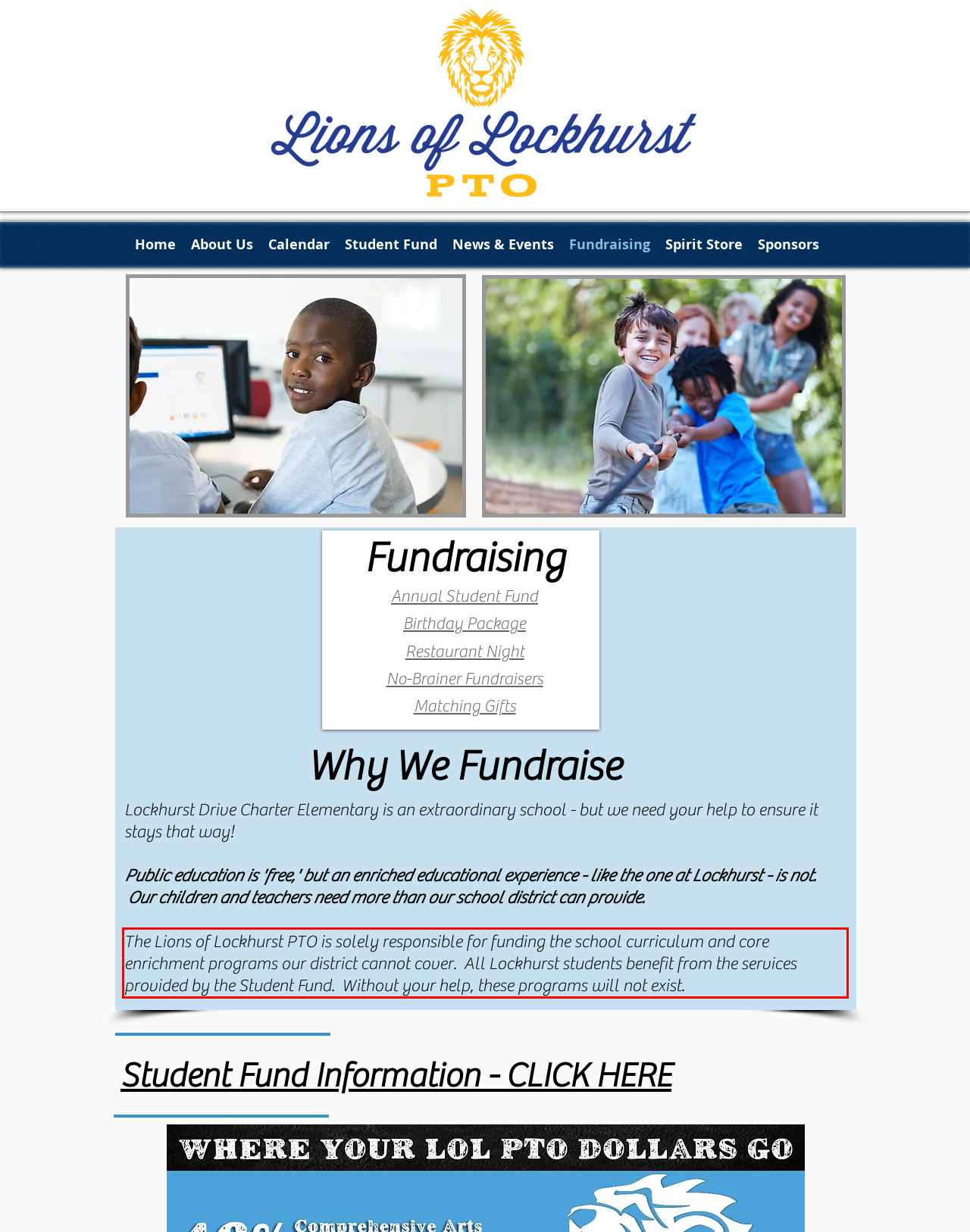Please take the screenshot of the webpage, find the red bounding box, and generate the text content that is within this red bounding box.

The Lions of Lockhurst PTO is solely responsible for funding the school curriculum and core enrichment programs our district cannot cover. All Lockhurst students benefit from the services provided by the Student Fund. Without your help, these programs will not exist.